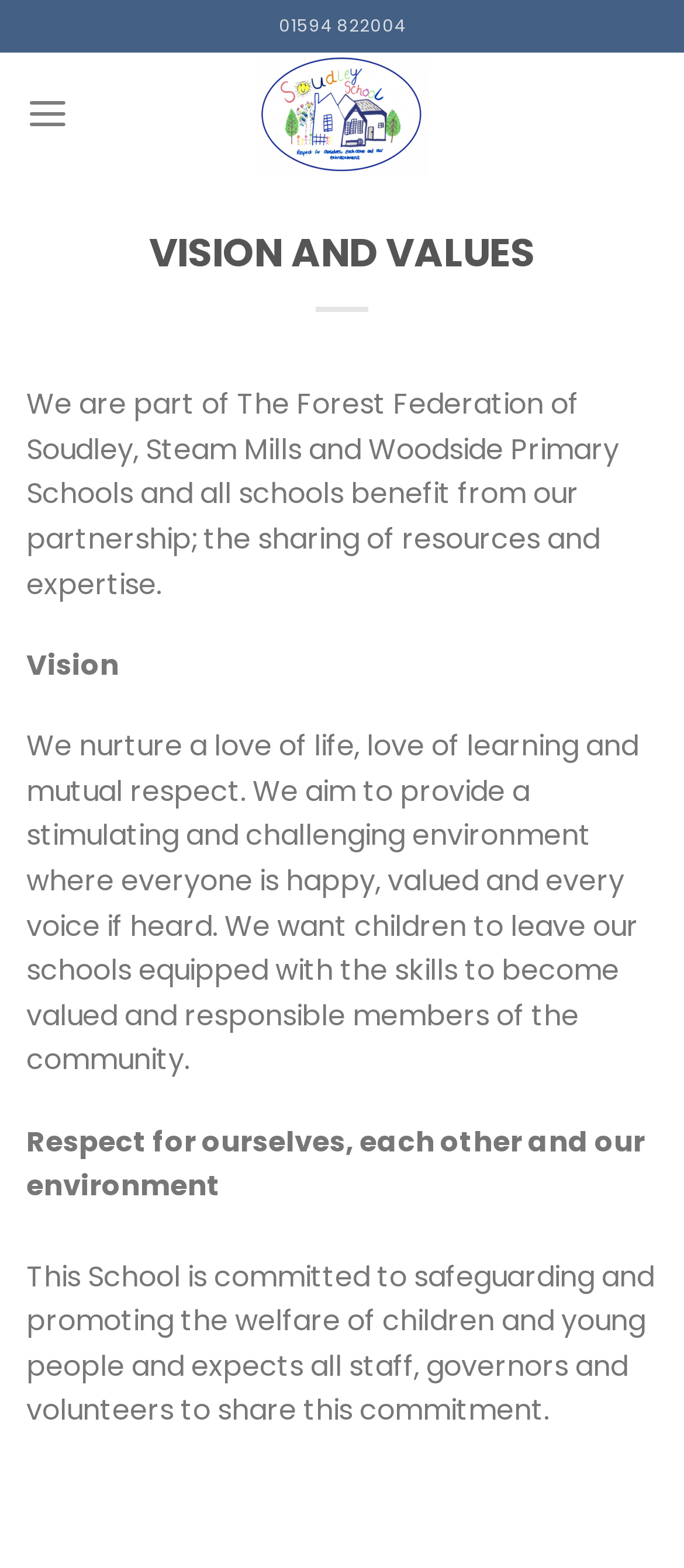Provide a short answer to the following question with just one word or phrase: What is the image located at the top of the webpage?

Soudley School logo